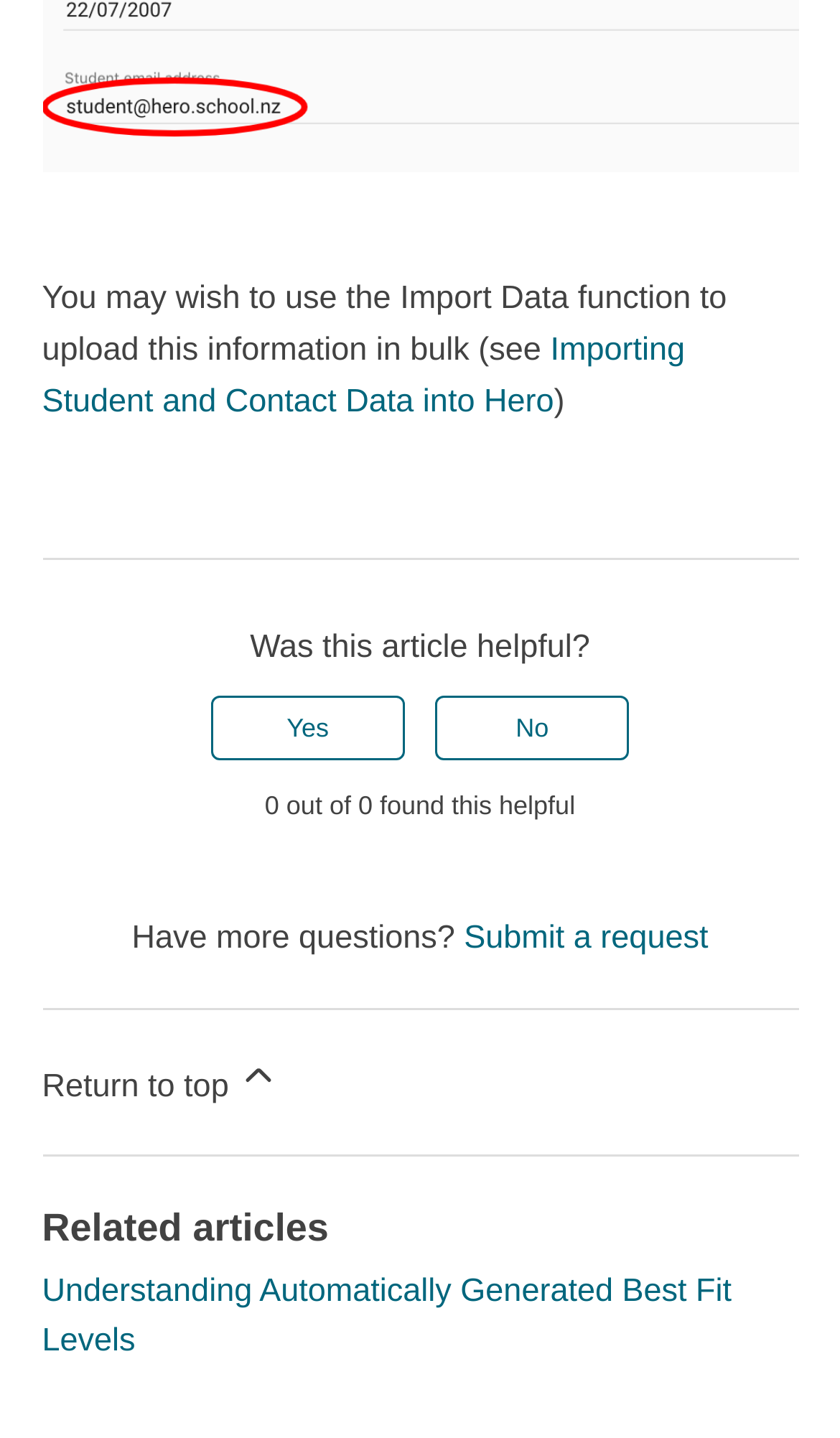Provide the bounding box coordinates, formatted as (top-left x, top-left y, bottom-right x, bottom-right y), with all values being floating point numbers between 0 and 1. Identify the bounding box of the UI element that matches the description: Return to top

[0.05, 0.702, 0.95, 0.803]